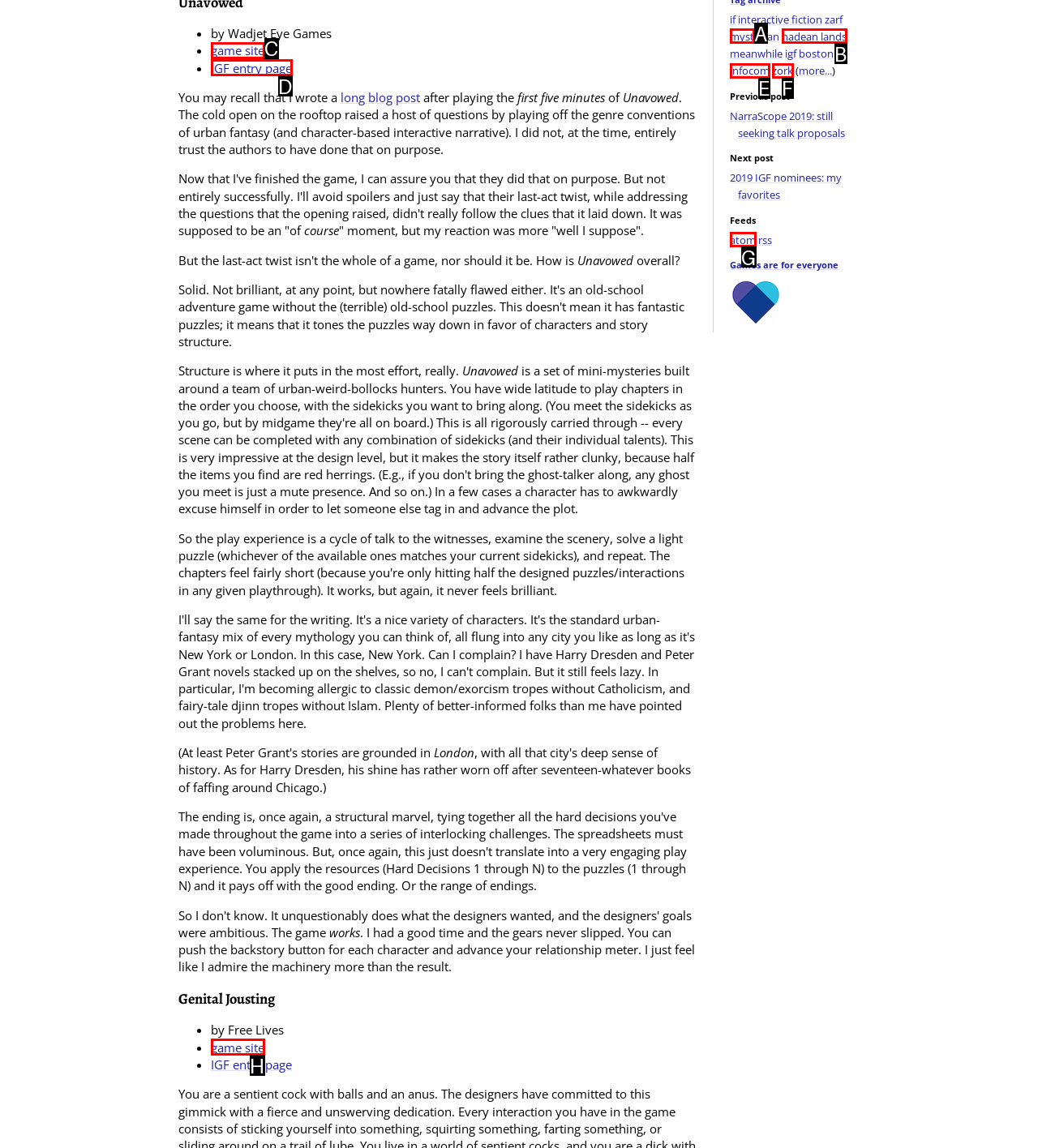Based on the element description: atom, choose the HTML element that matches best. Provide the letter of your selected option.

G